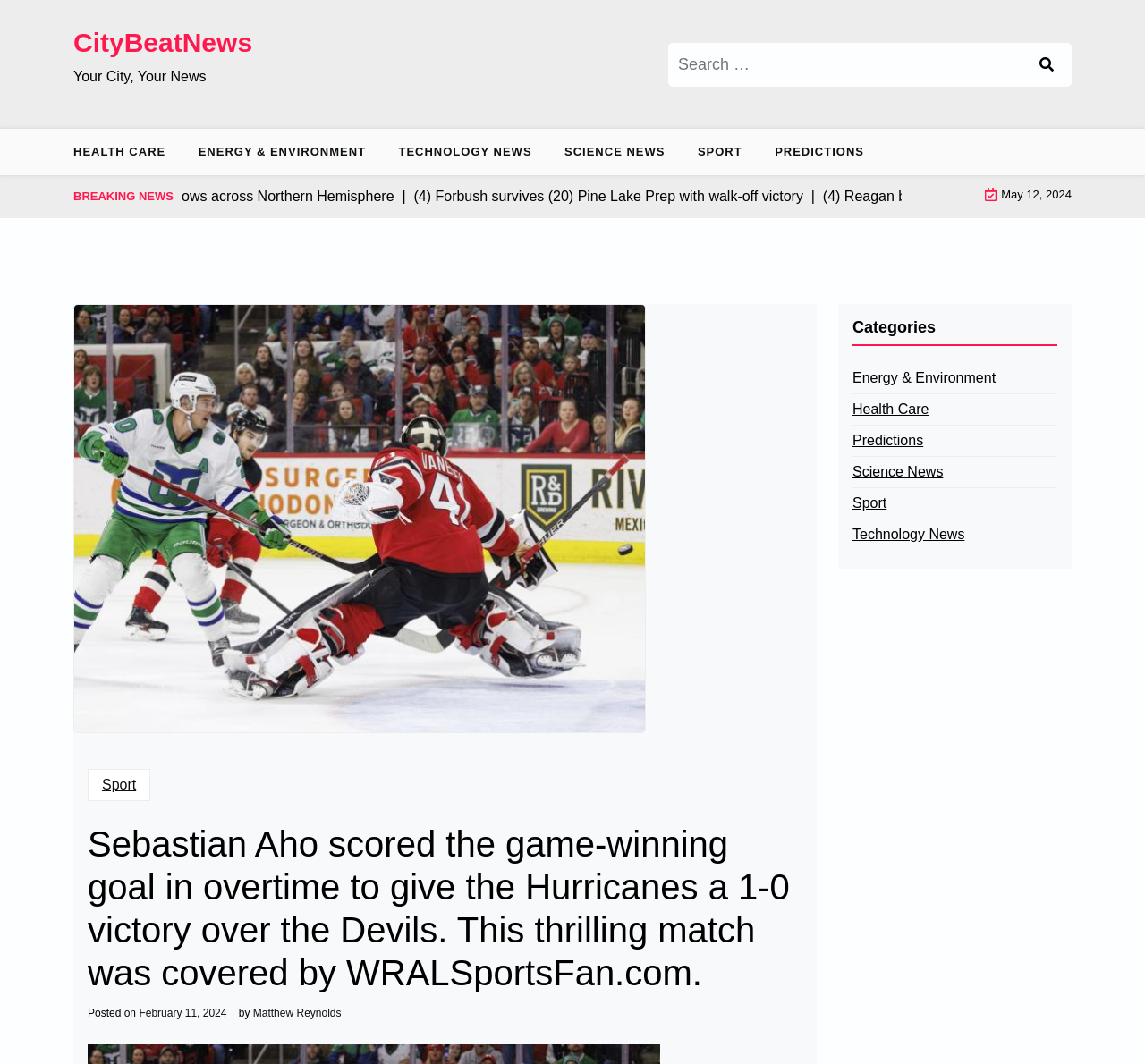Please identify the bounding box coordinates of the element's region that needs to be clicked to fulfill the following instruction: "Click on the article about Sebastian Aho". The bounding box coordinates should consist of four float numbers between 0 and 1, i.e., [left, top, right, bottom].

[0.077, 0.723, 0.131, 0.753]